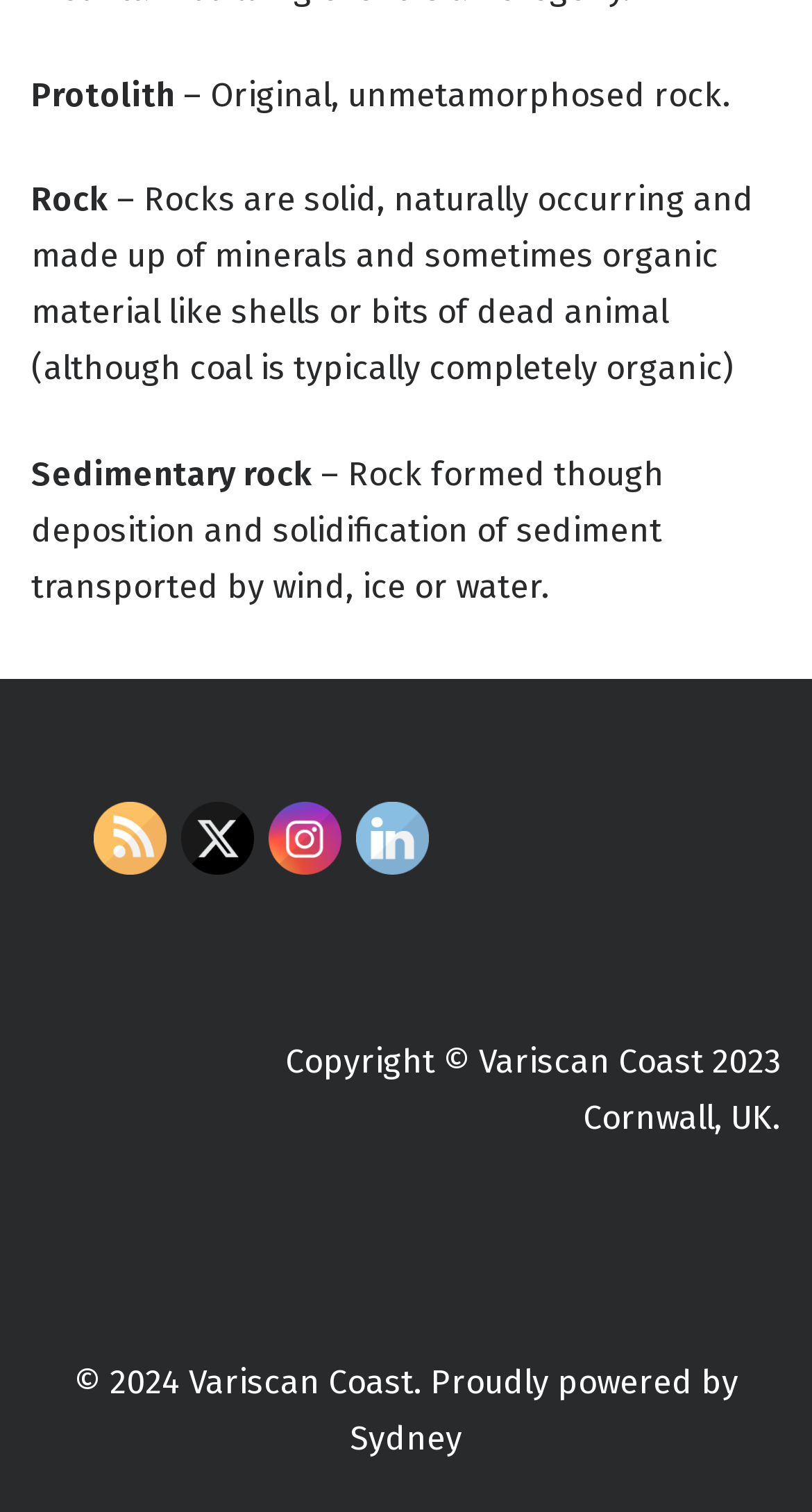Given the description of a UI element: "Sydney", identify the bounding box coordinates of the matching element in the webpage screenshot.

[0.431, 0.938, 0.569, 0.964]